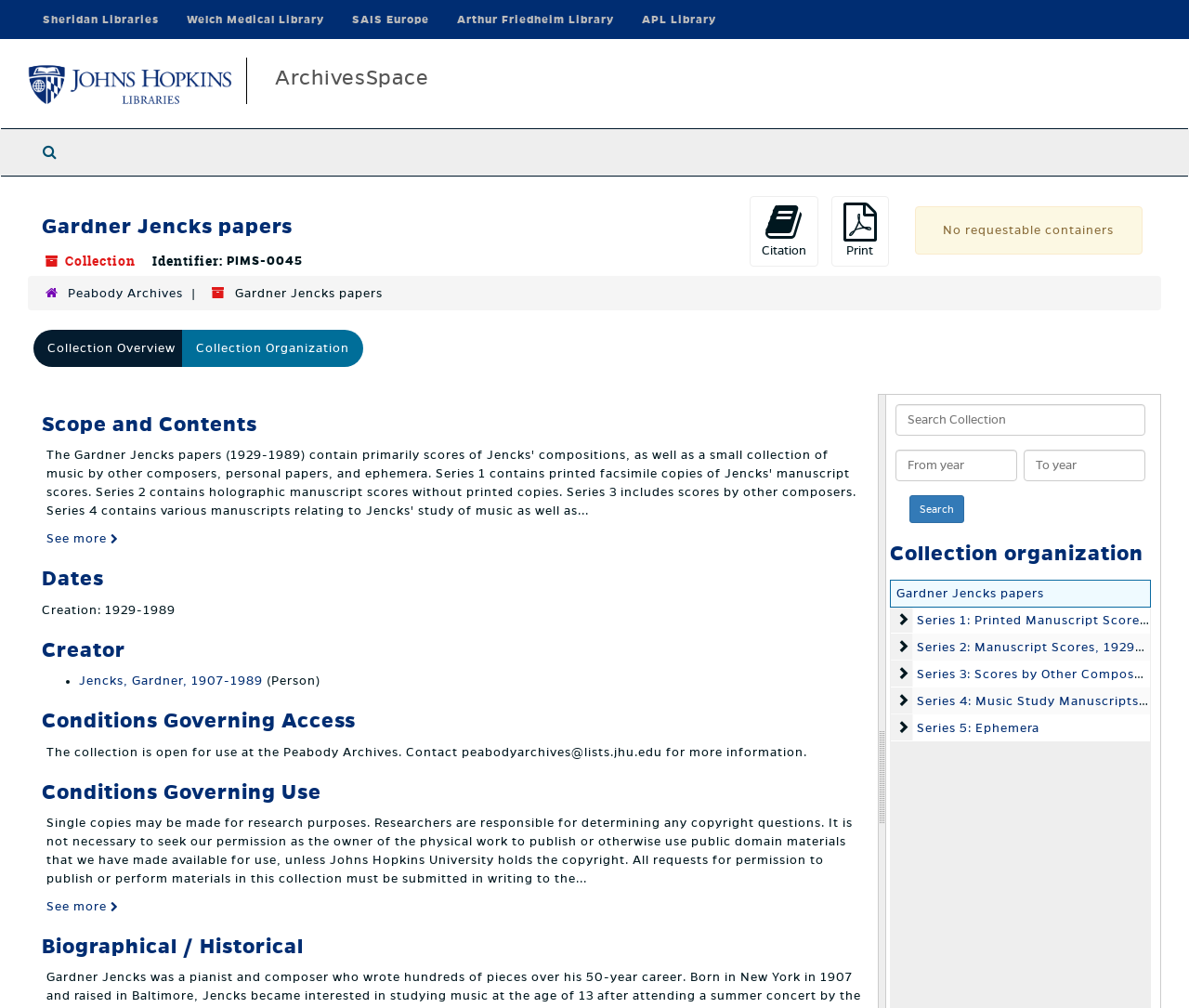Please identify the bounding box coordinates of the element that needs to be clicked to execute the following command: "View collection overview". Provide the bounding box using four float numbers between 0 and 1, formatted as [left, top, right, bottom].

[0.028, 0.327, 0.159, 0.364]